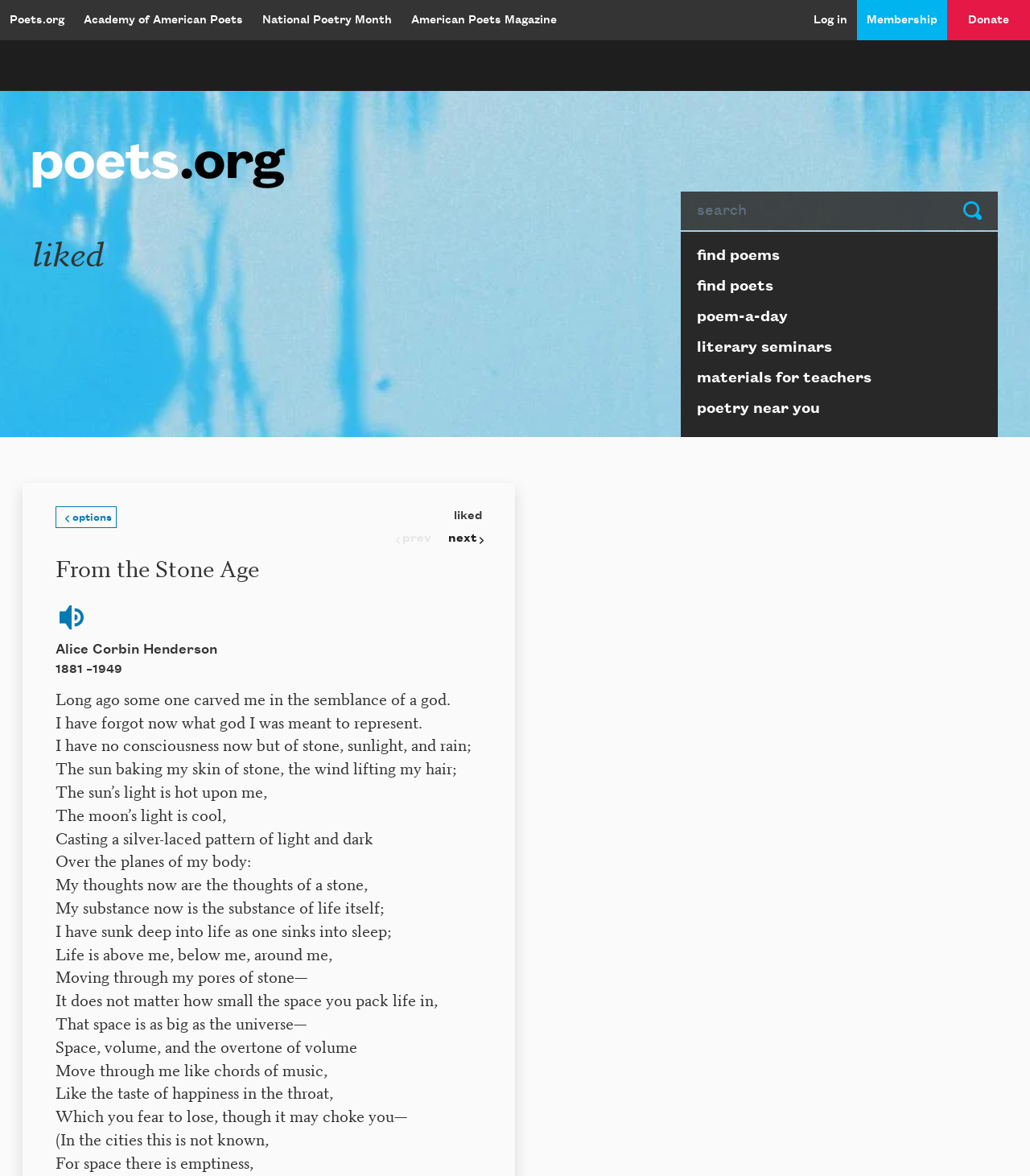Give the bounding box coordinates for this UI element: "The Penelopiad". The coordinates should be four float numbers between 0 and 1, arranged as [left, top, right, bottom].

None